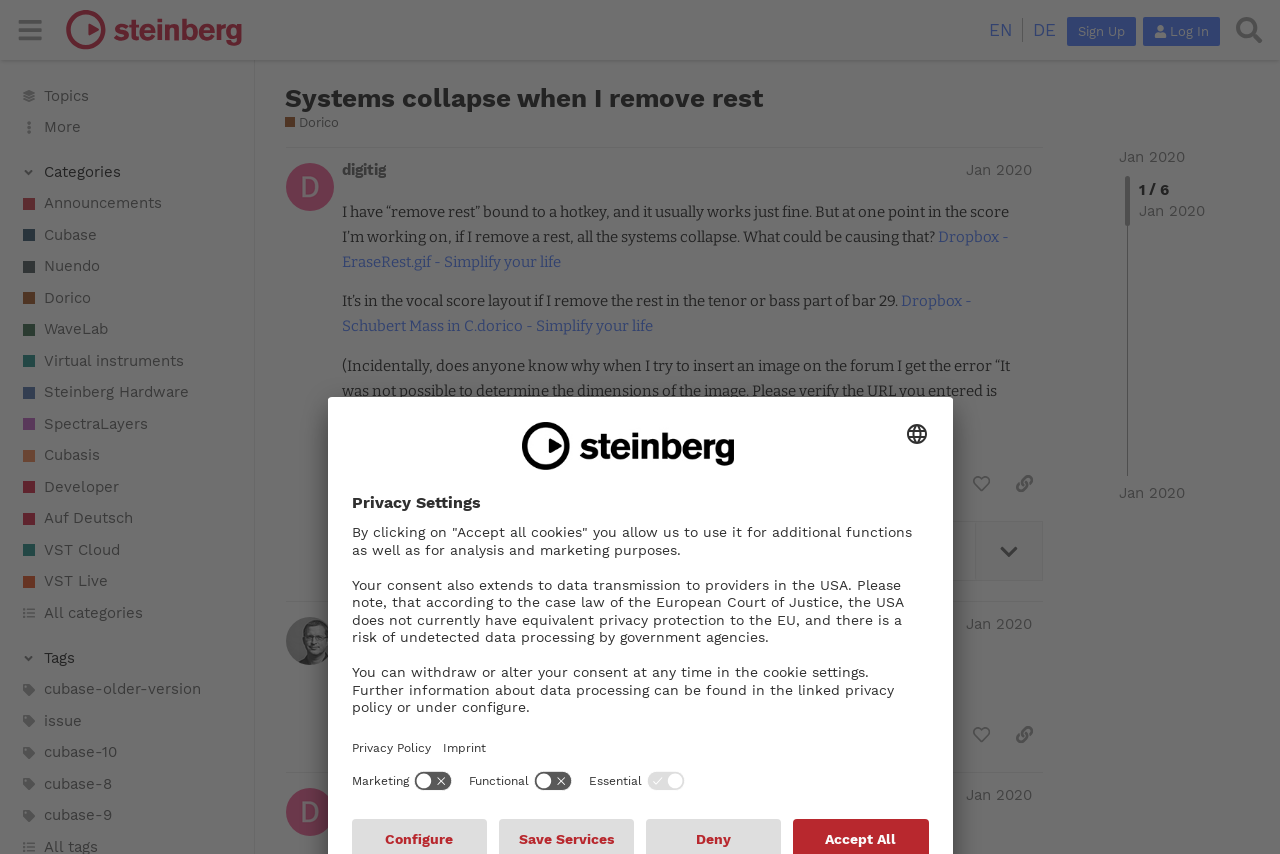Locate the bounding box coordinates of the item that should be clicked to fulfill the instruction: "Go to the 'Dorico' category".

[0.0, 0.331, 0.199, 0.368]